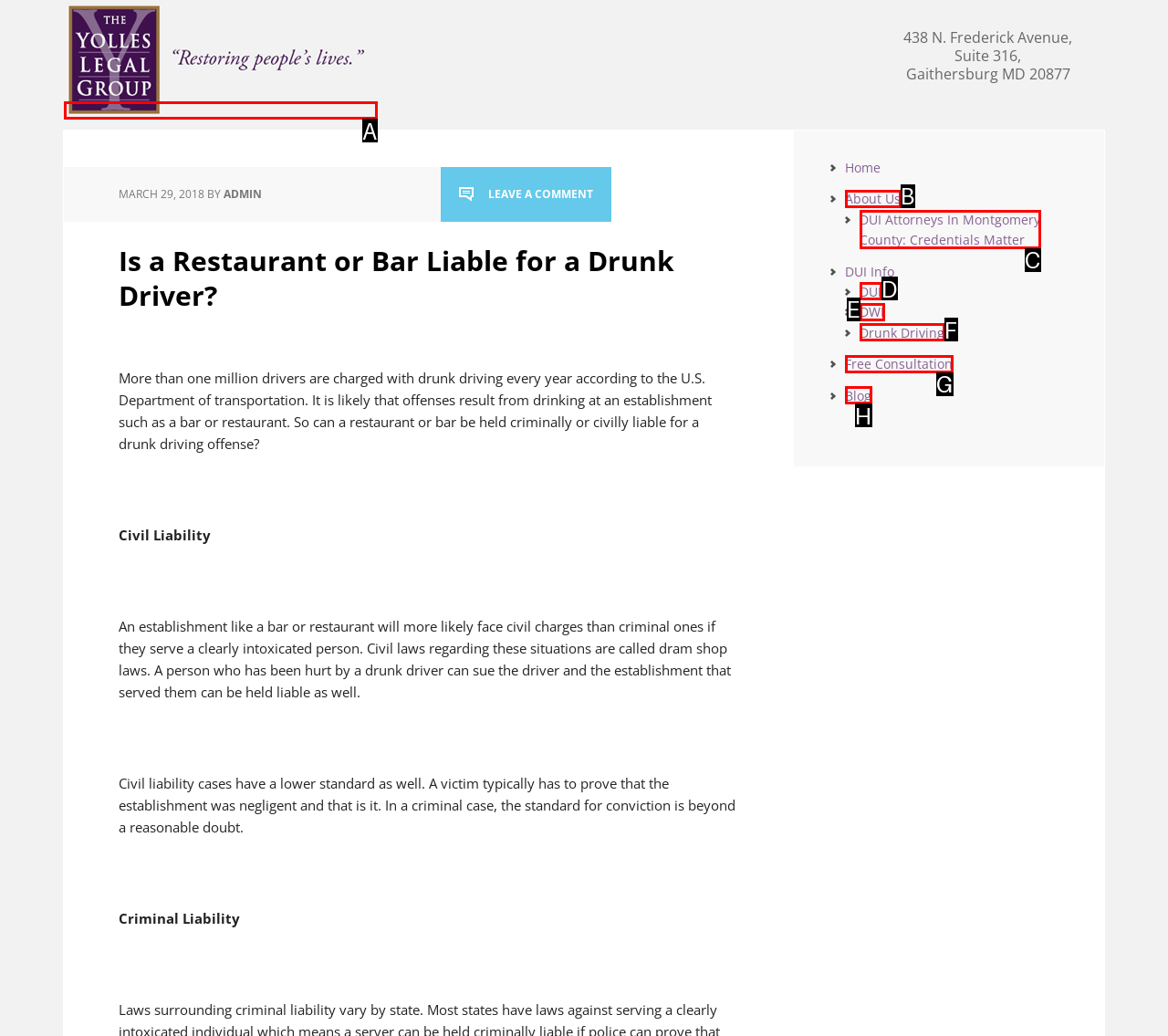Select the appropriate HTML element to click for the following task: click the logo
Answer with the letter of the selected option from the given choices directly.

A